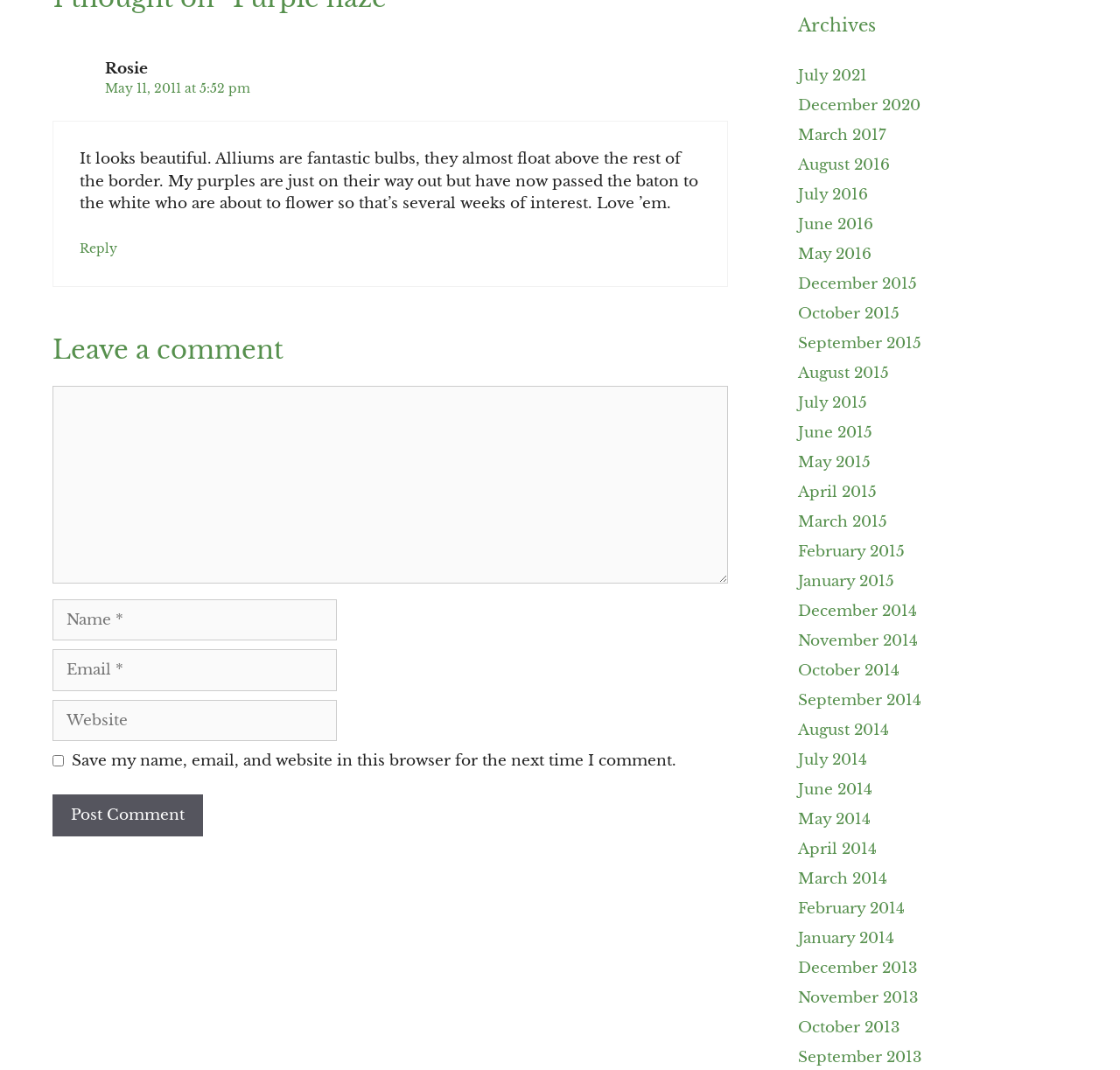Use one word or a short phrase to answer the question provided: 
What is the name of the person who commented?

Rosie